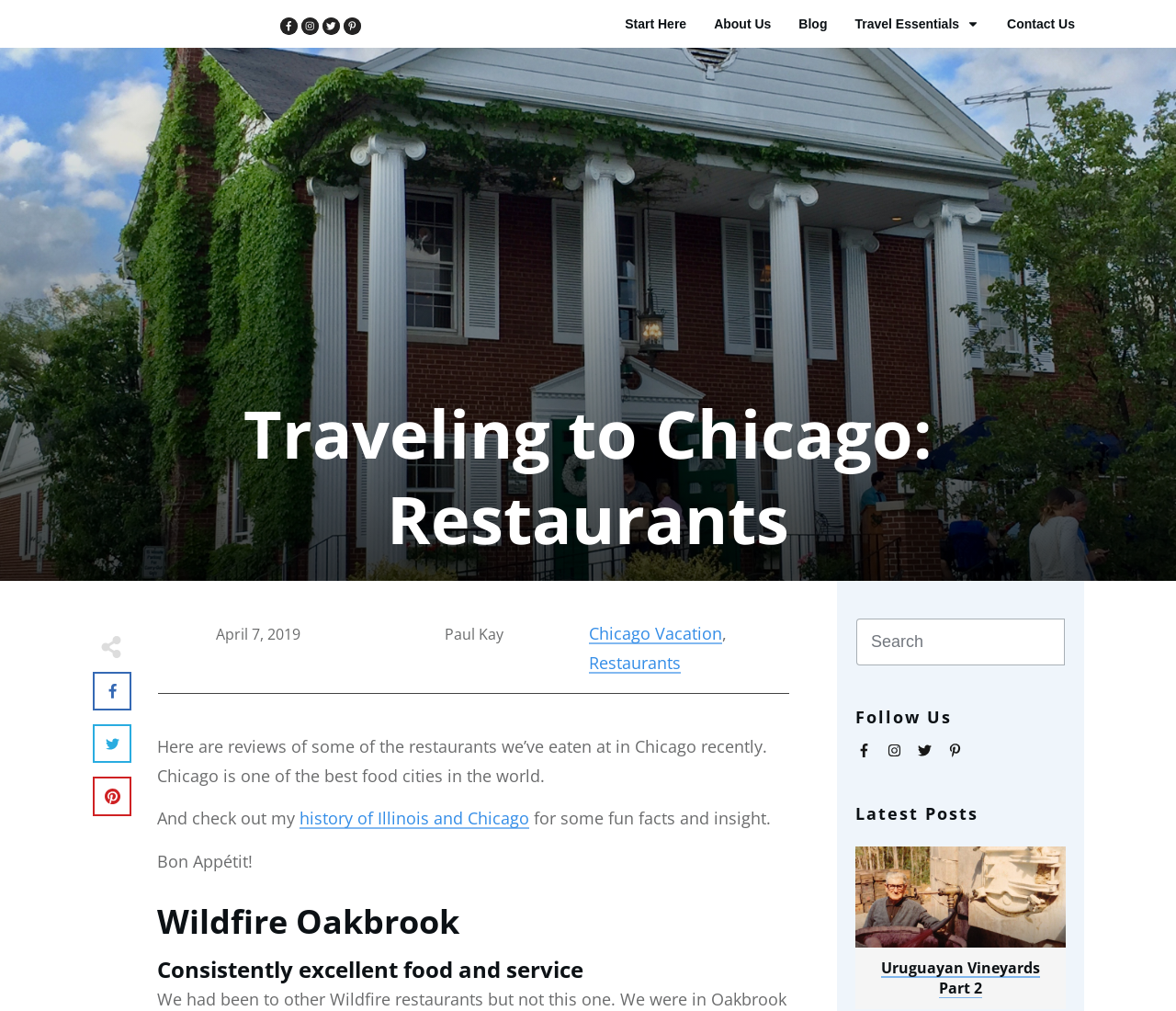Respond with a single word or phrase for the following question: 
What is the theme of the webpage?

Food and travel